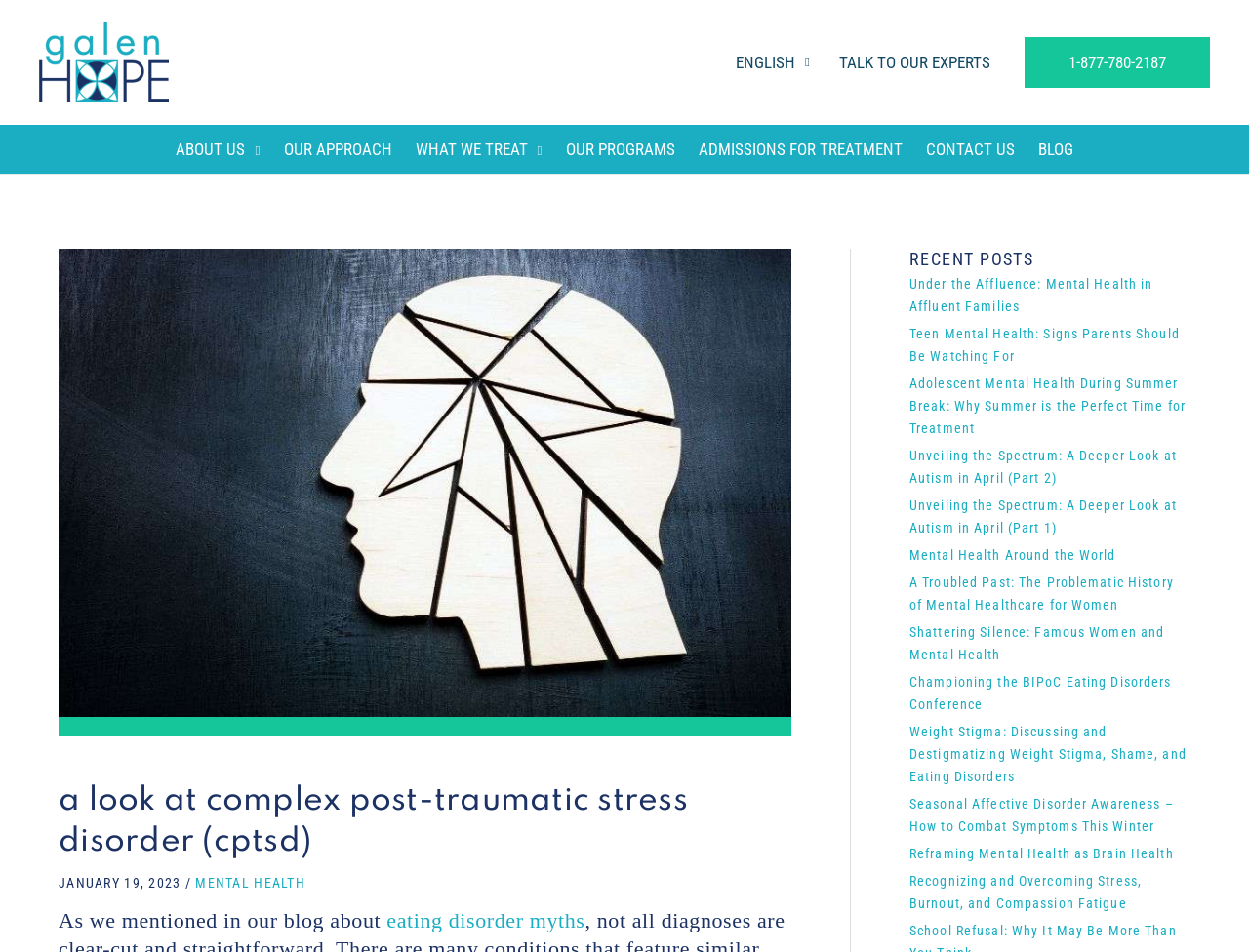What is the category of the blog post about eating disorder myths?
Can you provide an in-depth and detailed response to the question?

I found the category by looking at the text surrounding the link 'eating disorder myths', which says 'As we mentioned in our blog about eating disorder myths...' and is followed by a link to 'MENTAL HEALTH', indicating that it is the category of the blog post.